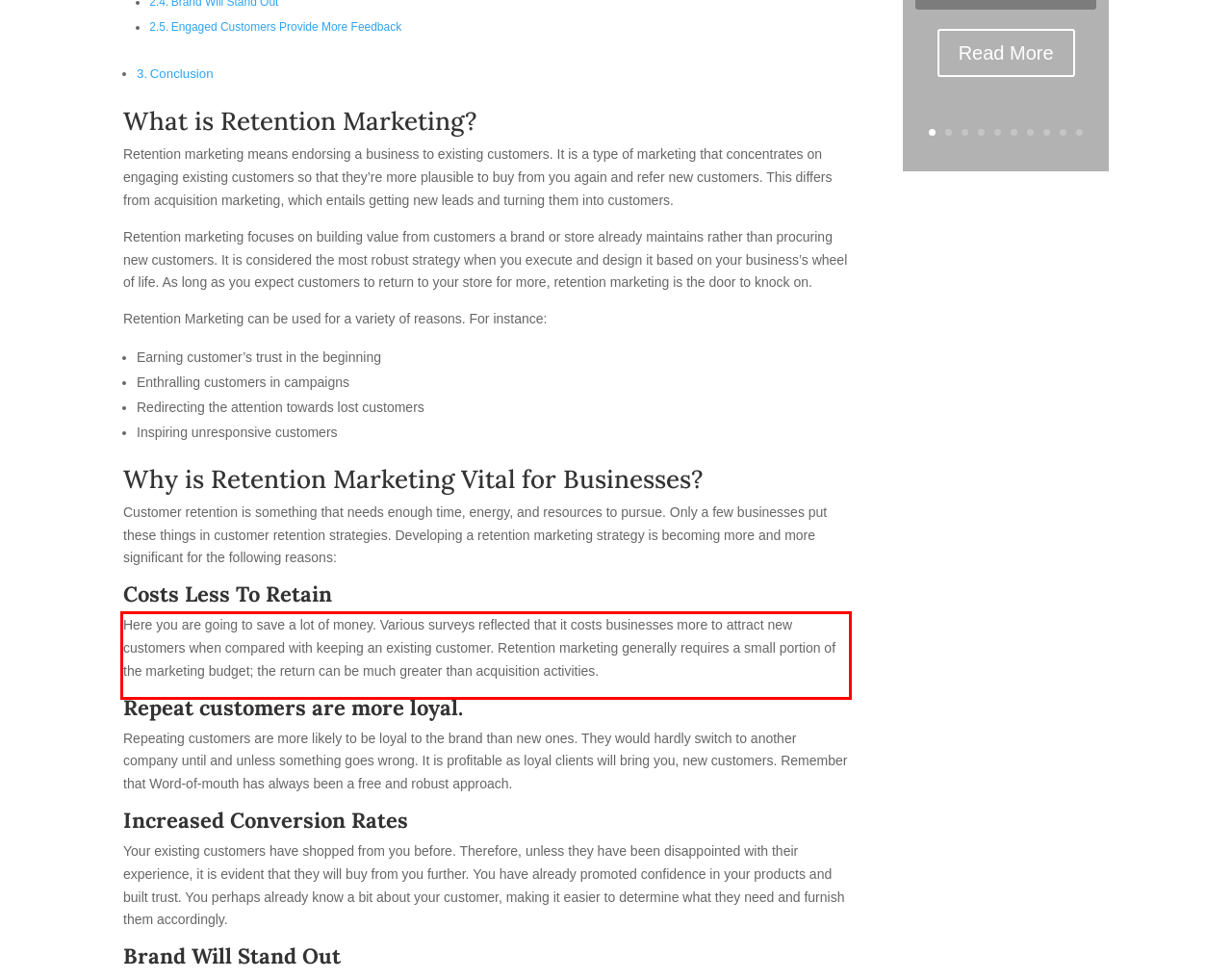Given a webpage screenshot, identify the text inside the red bounding box using OCR and extract it.

Here you are going to save a lot of money. Various surveys reflected that it costs businesses more to attract new customers when compared with keeping an existing customer. Retention marketing generally requires a small portion of the marketing budget; the return can be much greater than acquisition activities.